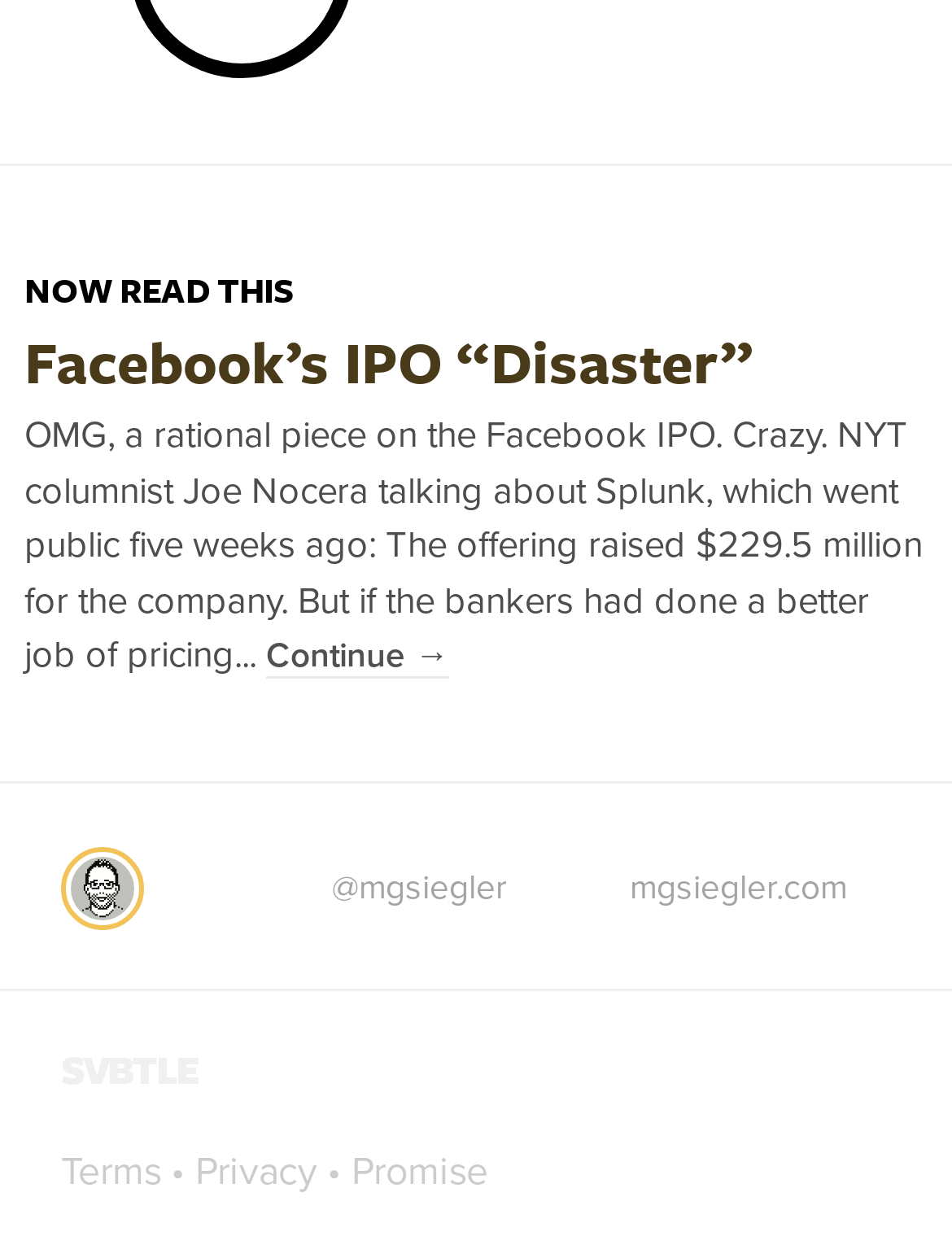Please use the details from the image to answer the following question comprehensively:
What is the title of the first article?

The first article on the webpage has a heading 'NOW READ THIS' which is a link, so the title of the first article is 'NOW READ THIS'.